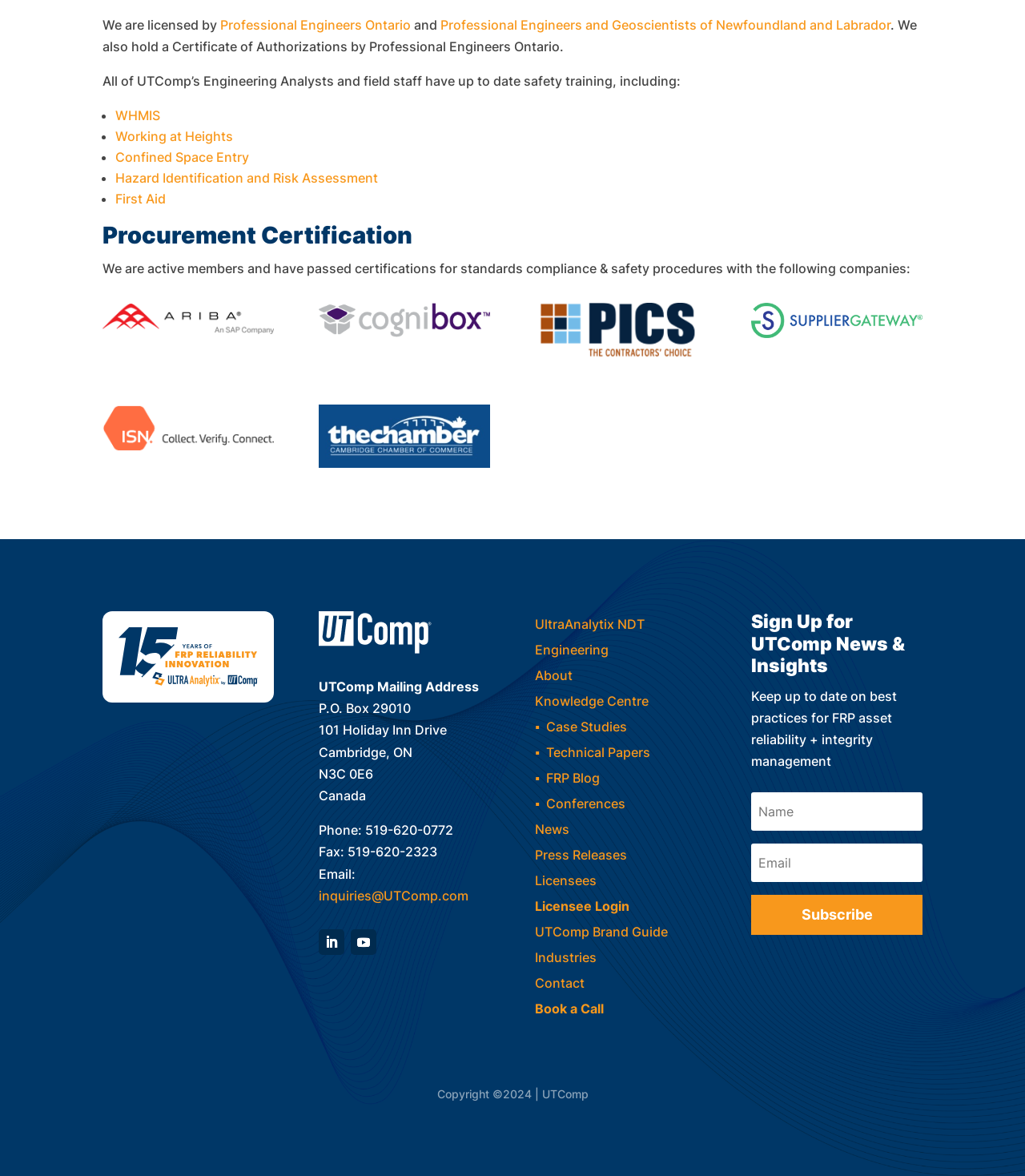Based on the provided description, "UltraAnalytix NDT", find the bounding box of the corresponding UI element in the screenshot.

[0.522, 0.524, 0.629, 0.537]